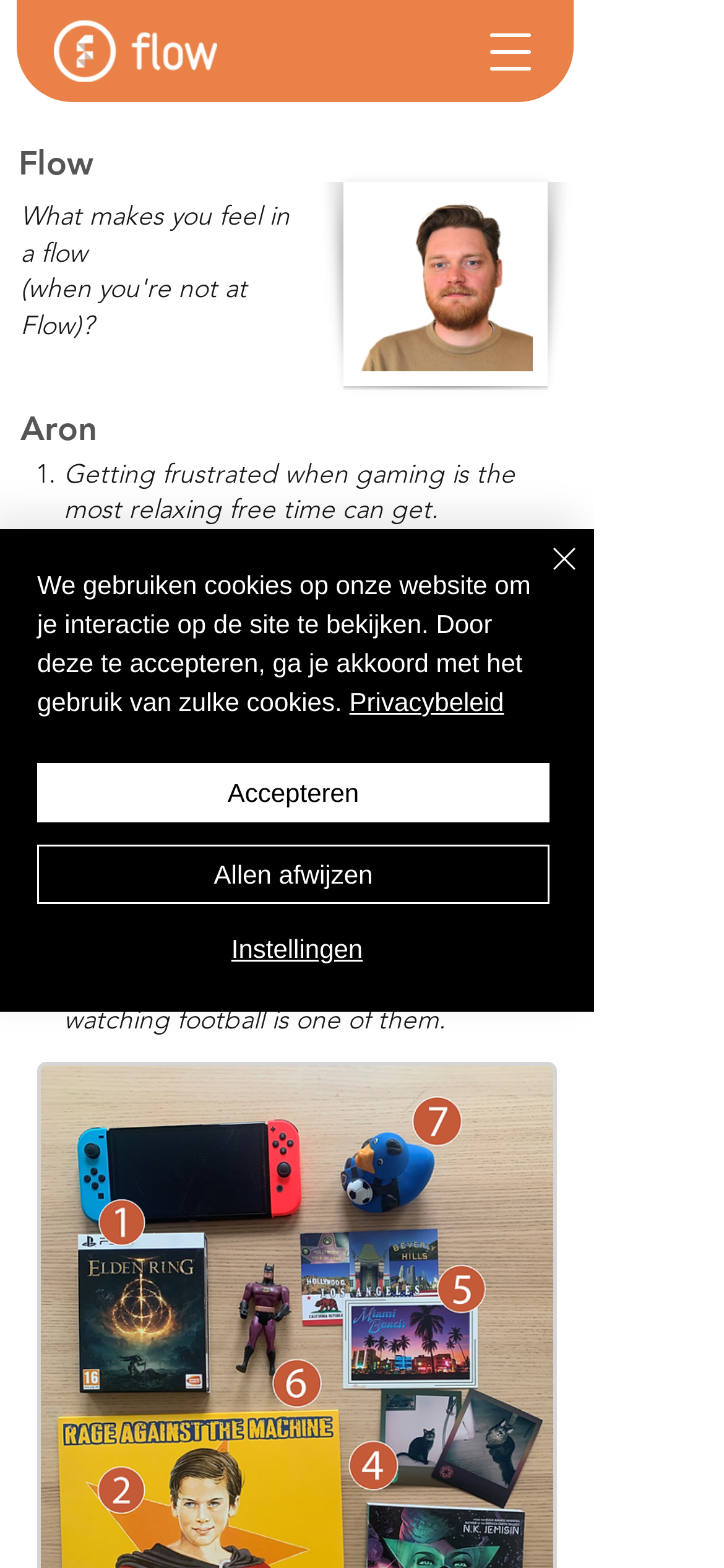Explain the contents of the webpage comprehensively.

This webpage is about Aron, a technical writer from Belgium, and his company Flow Technical Communication. At the top left, there is a logo of Flow, which is an image with a link. Next to it, there is a button to open the navigation menu. 

Below the logo, there is a heading "Flow" followed by another heading "Aron". Under these headings, there is a personal description of Aron, which includes a list of seven items. The list starts with "Getting frustrated when gaming is the most relaxing free time can get" and ends with "I have 2 children. They are cats." Each item in the list is preceded by a list marker (1., 2., ..., 7.). 

To the right of the list, there is an image of Aron, which is a portrait of him. Above the image, there is a generic element with the text "What makes you feel in a flow". 

At the bottom left, there is a button "Snelle acties" (which means "Quick actions" in Dutch). Next to it, there is an image with no description. 

At the bottom of the page, there is a cookie policy alert with a link to the "Privacybeleid" (Privacy Policy) and three buttons: "Accepteren" (Accept), "Allen afwijzen" (Reject all), and "Instellingen" (Settings). There is also a "Sluiten" (Close) button with an image of a cross.